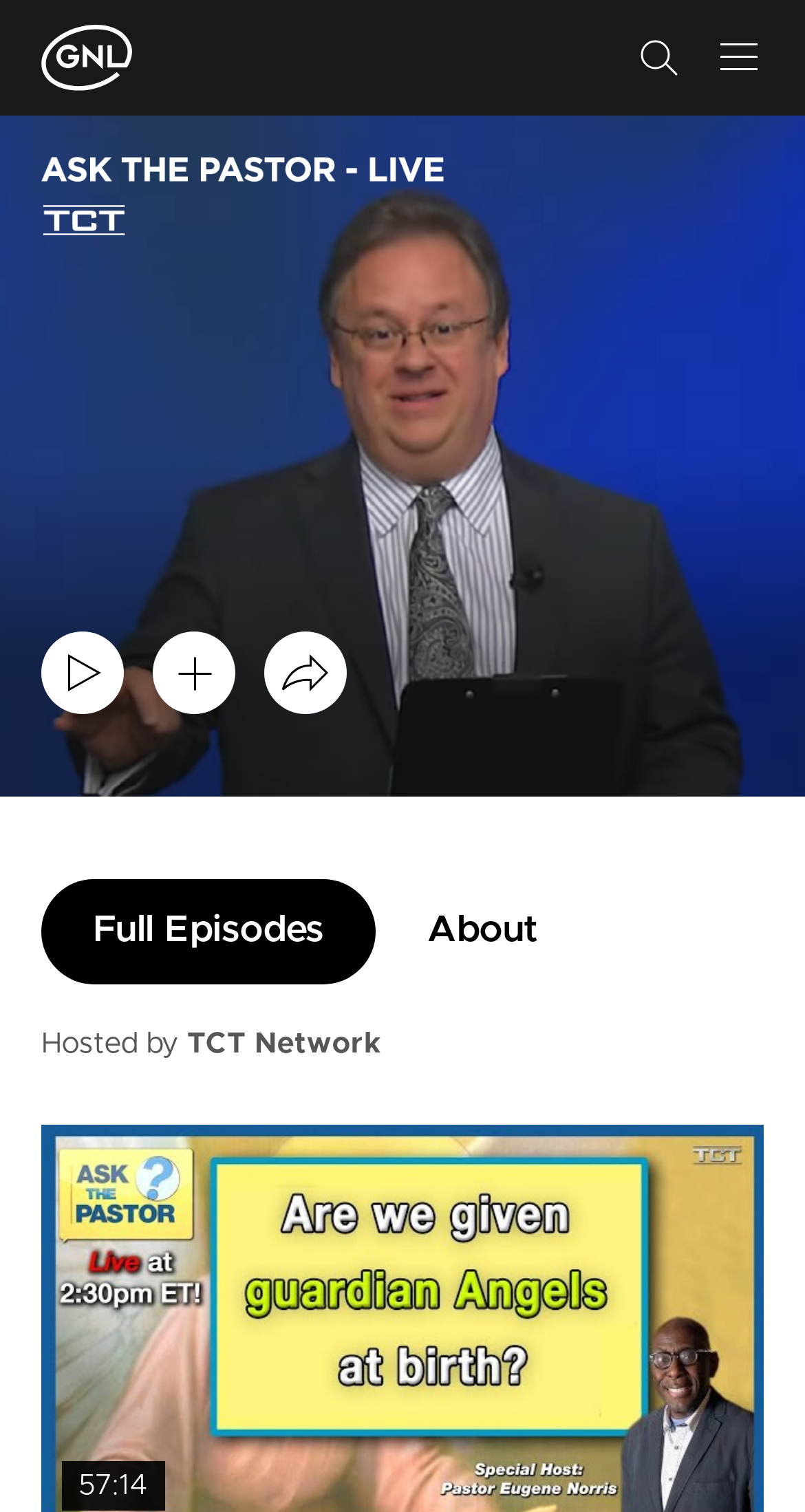Given the element description About, predict the bounding box coordinates for the UI element in the webpage screenshot. The format should be (top-left x, top-left y, bottom-right x, bottom-right y), and the values should be between 0 and 1.

[0.531, 0.581, 0.669, 0.651]